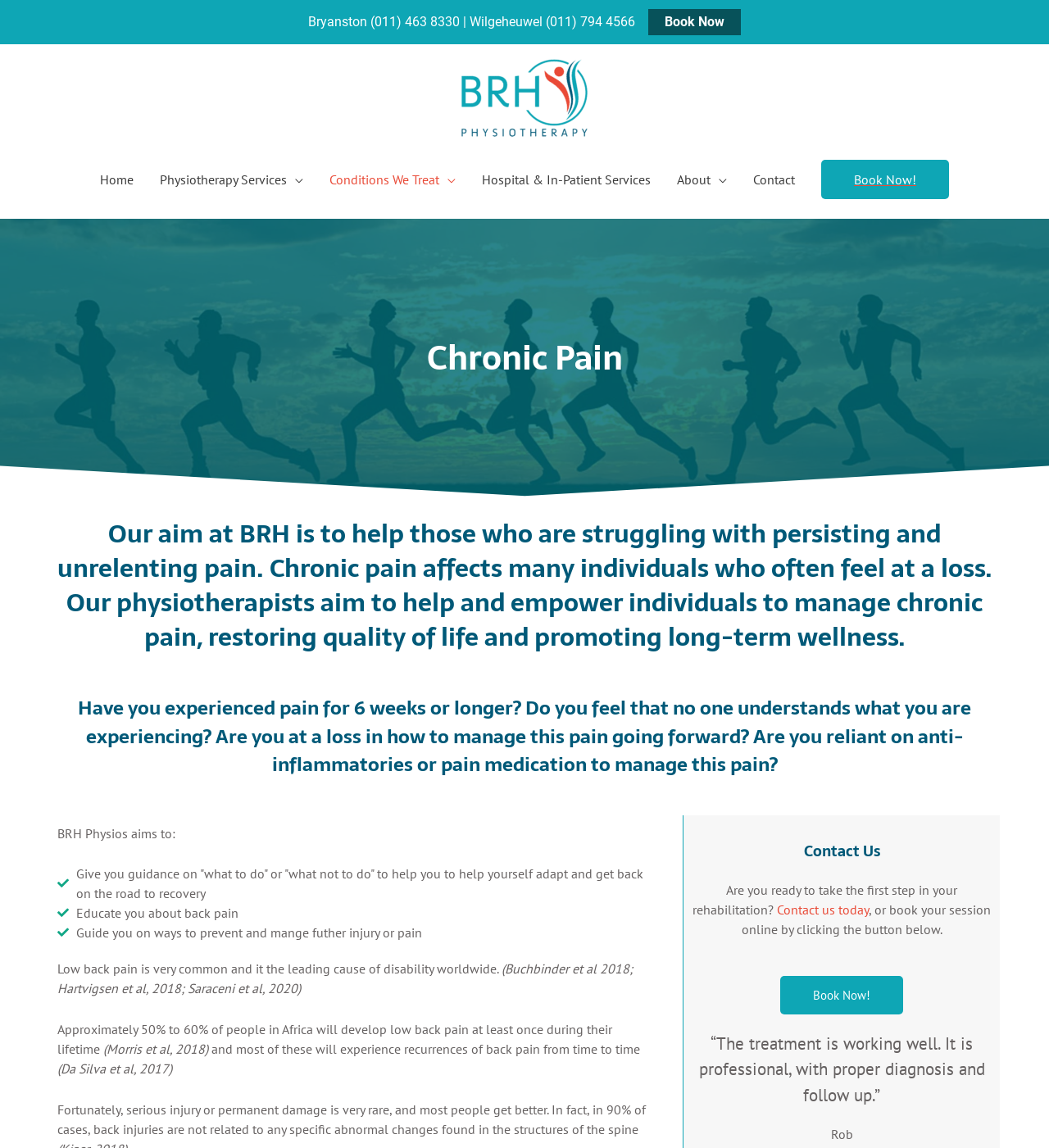Please provide the bounding box coordinates for the element that needs to be clicked to perform the following instruction: "Contact BRH Physios". The coordinates should be given as four float numbers between 0 and 1, i.e., [left, top, right, bottom].

[0.705, 0.134, 0.77, 0.179]